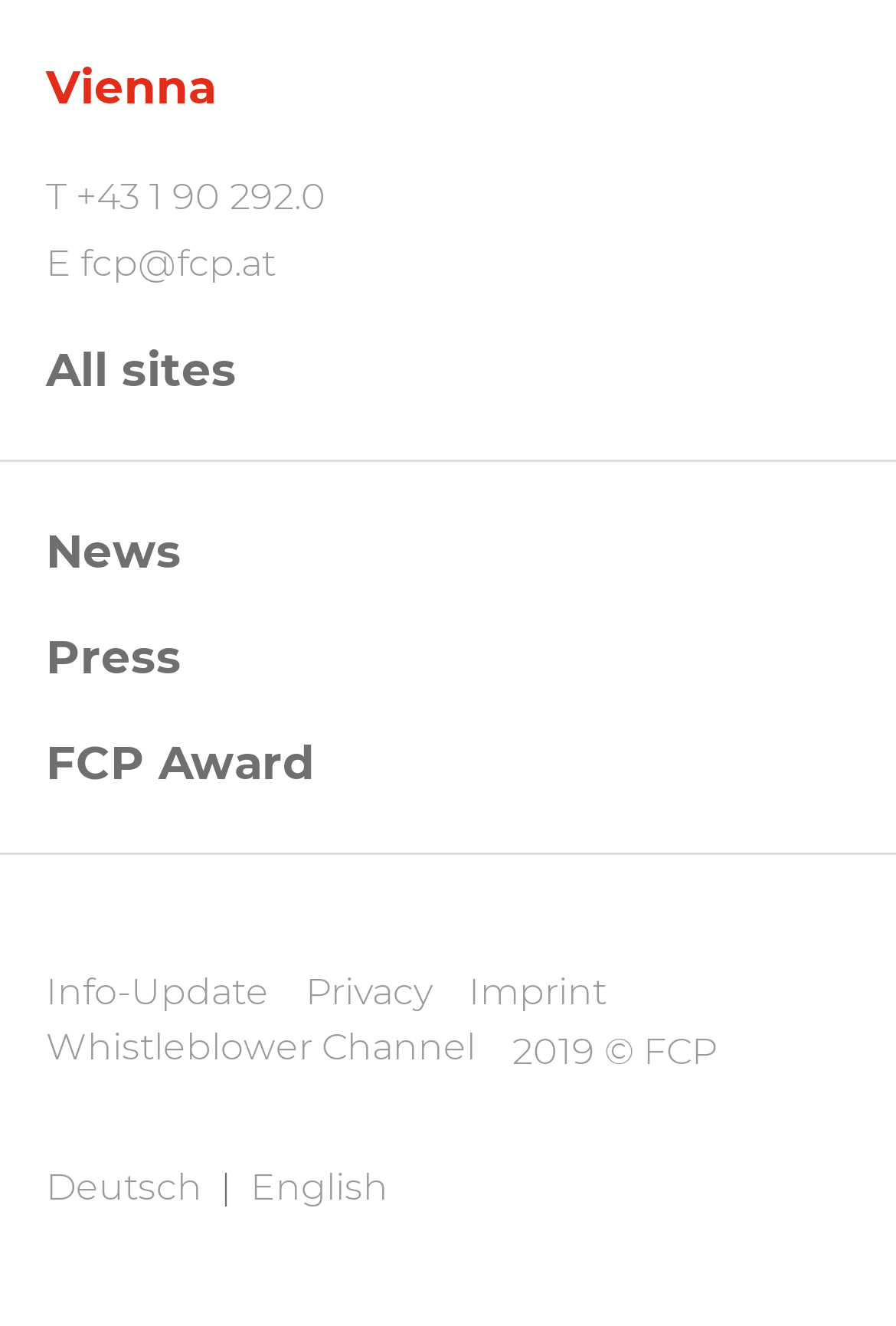Please find the bounding box coordinates for the clickable element needed to perform this instruction: "Visit Vienna".

[0.051, 0.041, 0.241, 0.093]